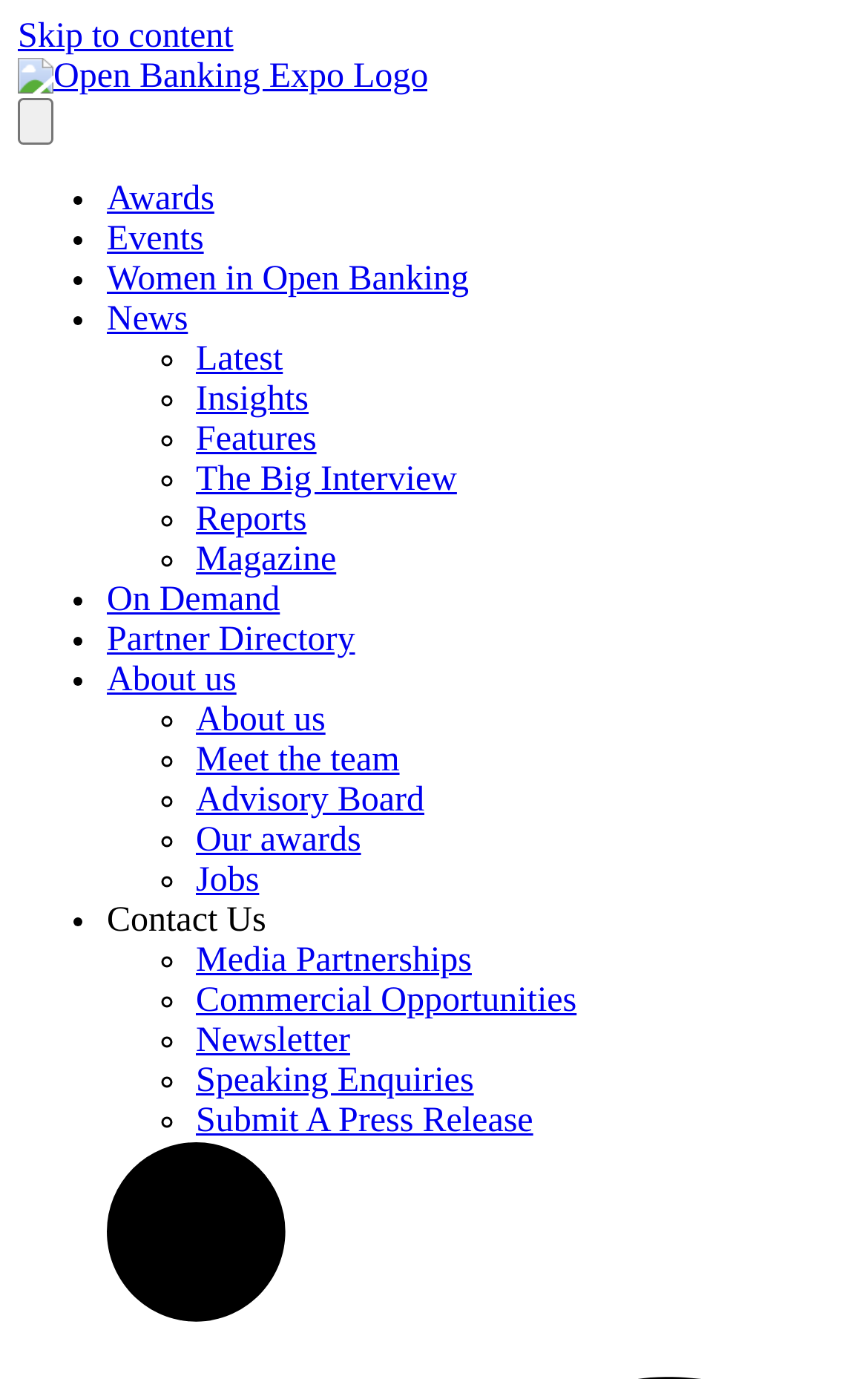How many menu items are under 'About us'?
Based on the screenshot, provide a one-word or short-phrase response.

4